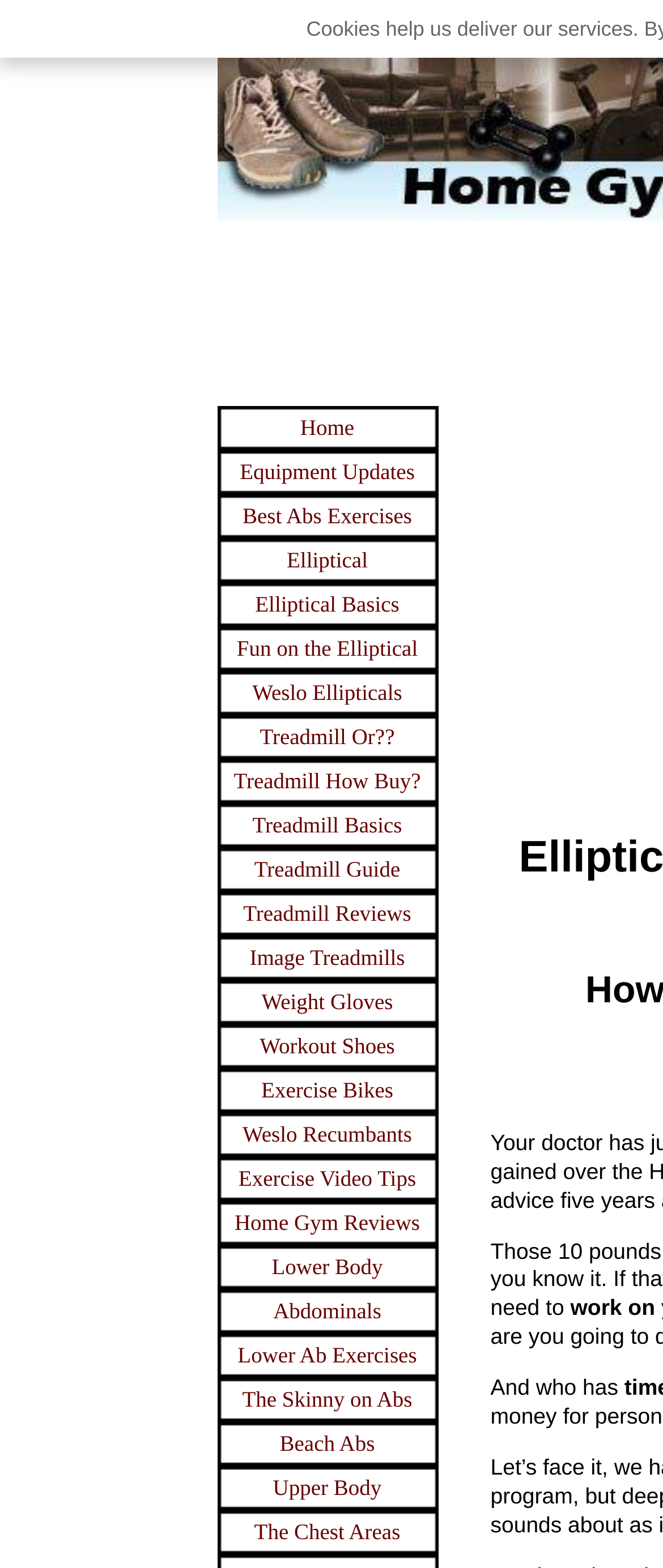Highlight the bounding box coordinates of the element that should be clicked to carry out the following instruction: "Read about 'Fun on the Elliptical'". The coordinates must be given as four float numbers ranging from 0 to 1, i.e., [left, top, right, bottom].

[0.327, 0.4, 0.66, 0.428]